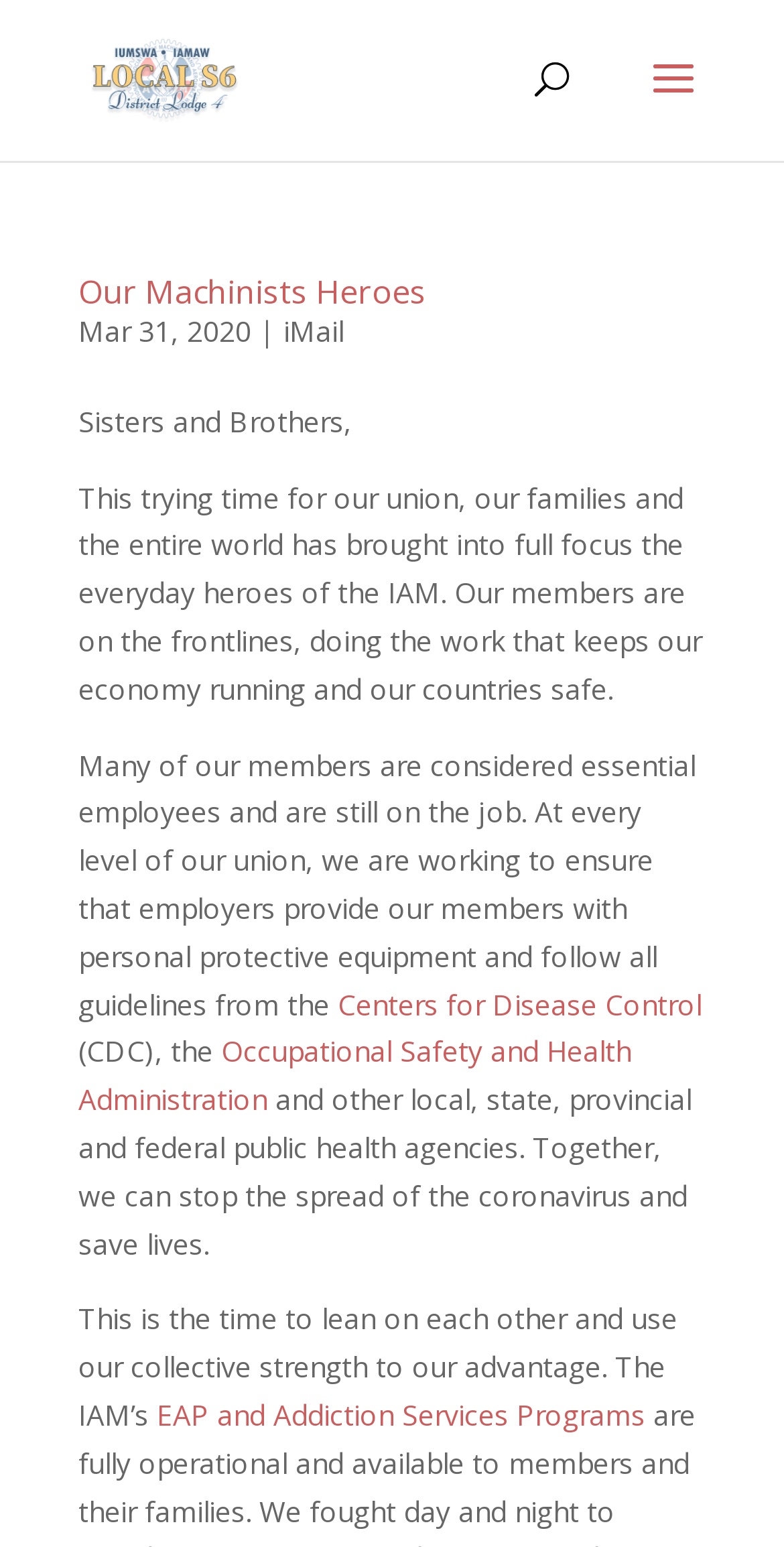What is the topic of the article?
Using the image, elaborate on the answer with as much detail as possible.

The topic of the article is the COVID-19 response, which is obtained from the context of the article, where it mentions the efforts of the IAM to ensure the safety of its members during the pandemic.